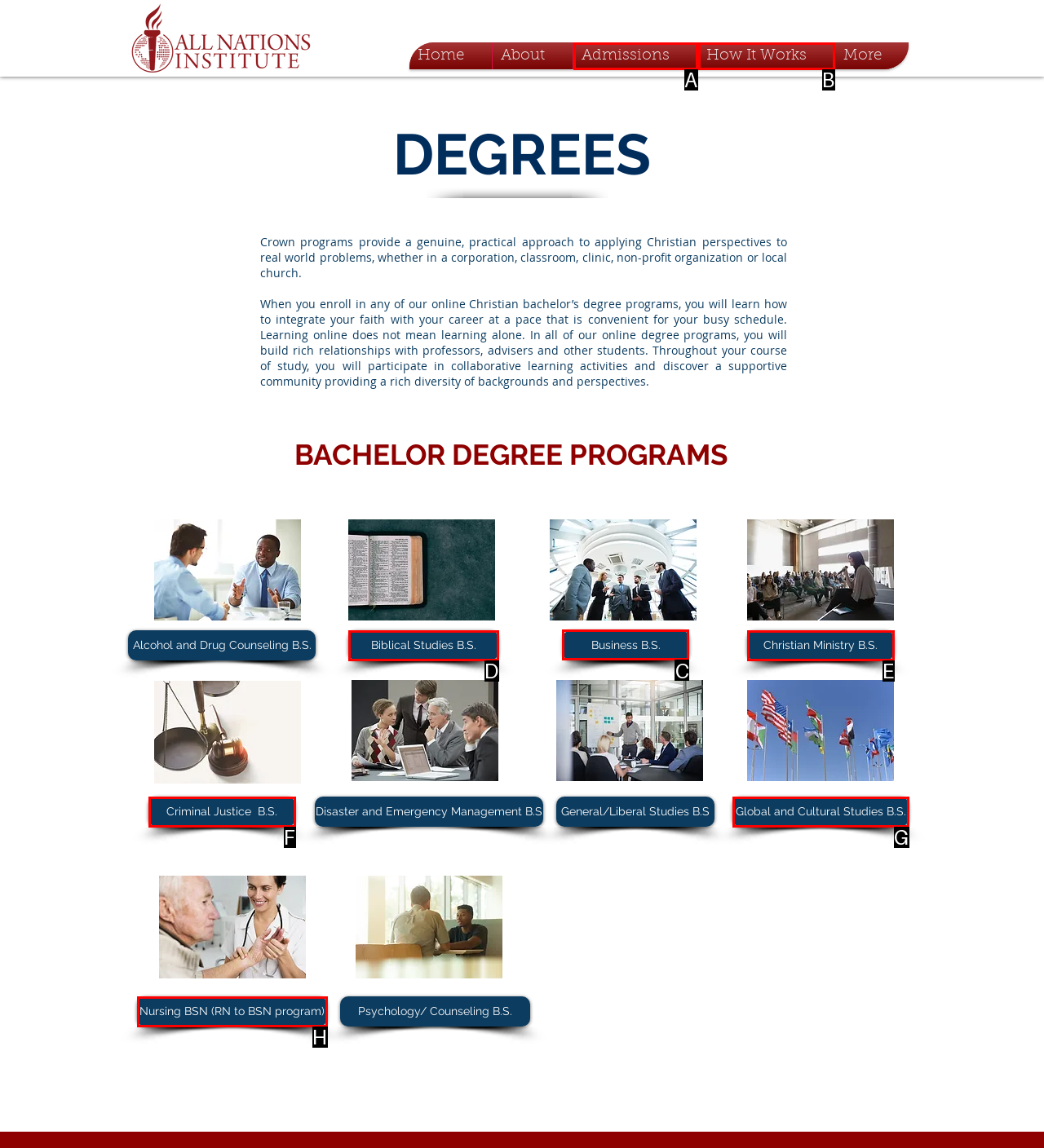Choose the HTML element that should be clicked to achieve this task: Discover Business B.S.
Respond with the letter of the correct choice.

C